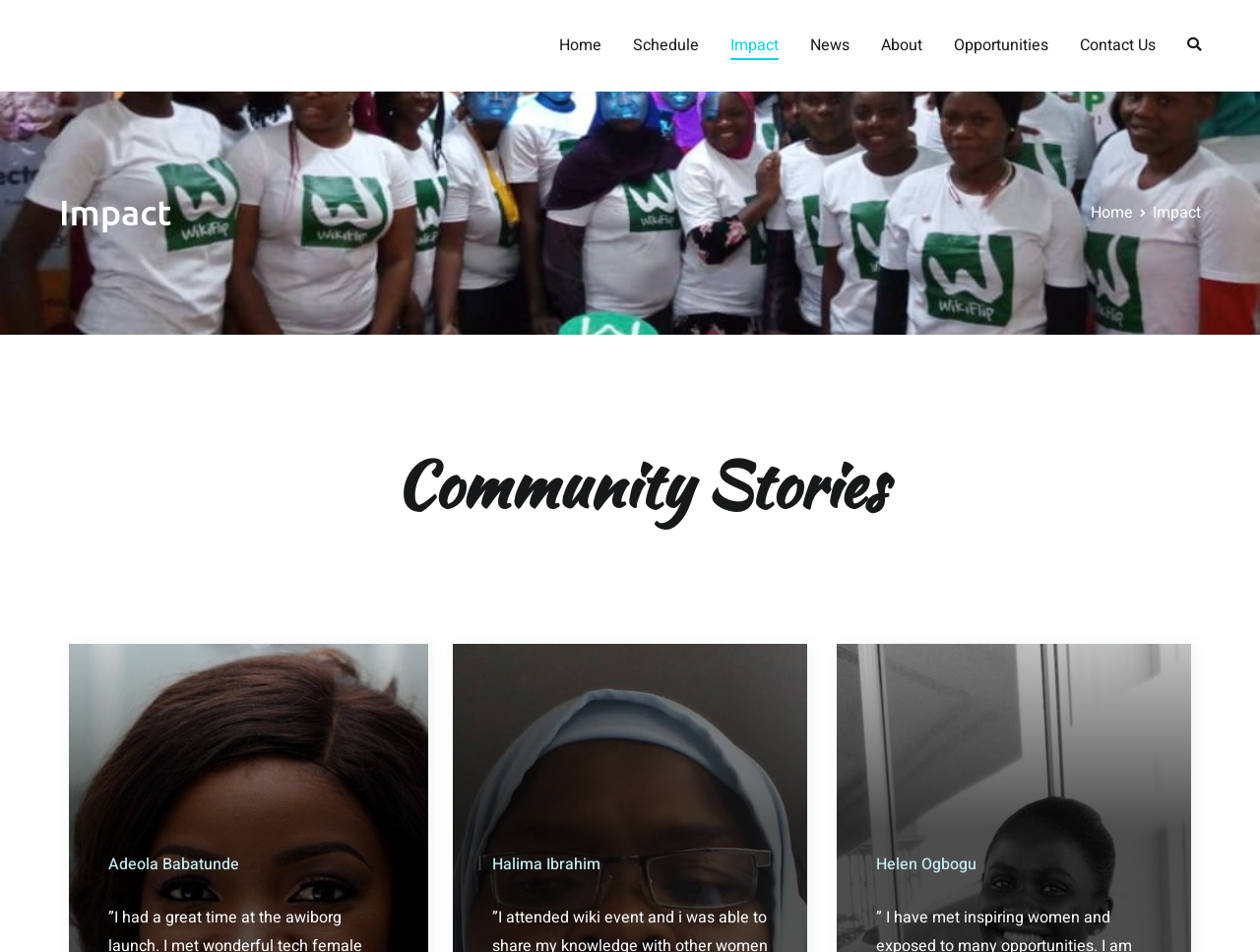Detail the various sections and features present on the webpage.

The webpage is titled "Impact – awitborg" and features a navigation menu at the top with 7 links: "Home", "Schedule", "Impact", "News", "About", "Opportunities", and "Contact Us". These links are positioned horizontally, with "Home" on the left and "Contact Us" on the right.

Below the navigation menu, there is a header section with a heading that reads "Impact" and a breadcrumbs navigation section on the right, which includes a link to "Home" and a static text "Impact".

The main content of the webpage is divided into two sections. The top section has a heading that reads "Community Stories" and spans almost the entire width of the page. Below this heading, there are three static text elements, each containing a person's name: "Adeola Babatunde", "Halima Ibrahim", and "Helen Ogbogu". These text elements are positioned horizontally, with "Adeola Babatunde" on the left and "Helen Ogbogu" on the right.

There are no images on the page. The overall content is focused on community stories and impact, with a prominent navigation menu at the top.